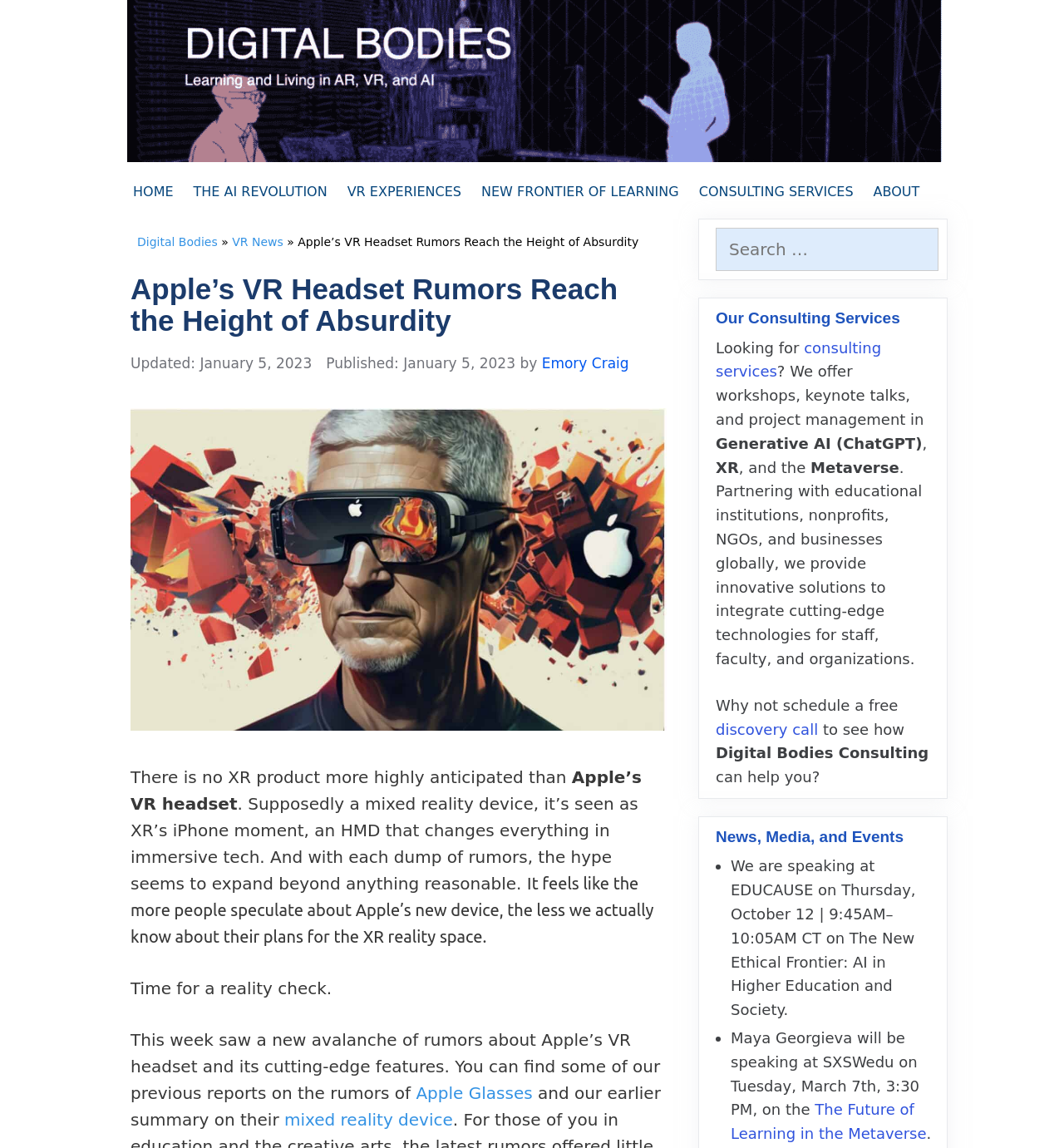What is the name of the website?
Please craft a detailed and exhaustive response to the question.

I determined the answer by looking at the banner element at the top of the webpage, which contains the text 'Digital Bodies Consulting'.